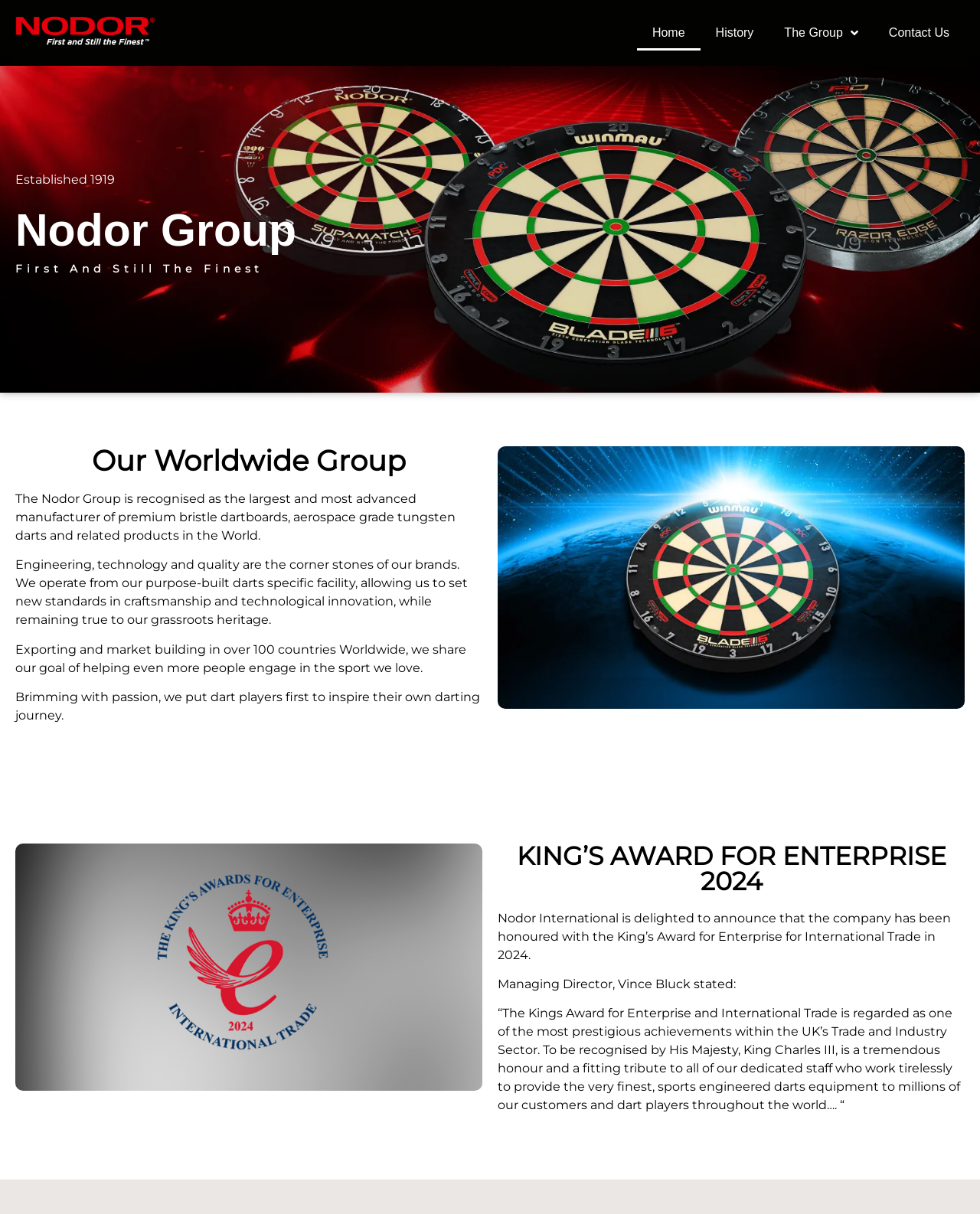Provide the bounding box coordinates of the HTML element this sentence describes: "History". The bounding box coordinates consist of four float numbers between 0 and 1, i.e., [left, top, right, bottom].

[0.715, 0.013, 0.785, 0.042]